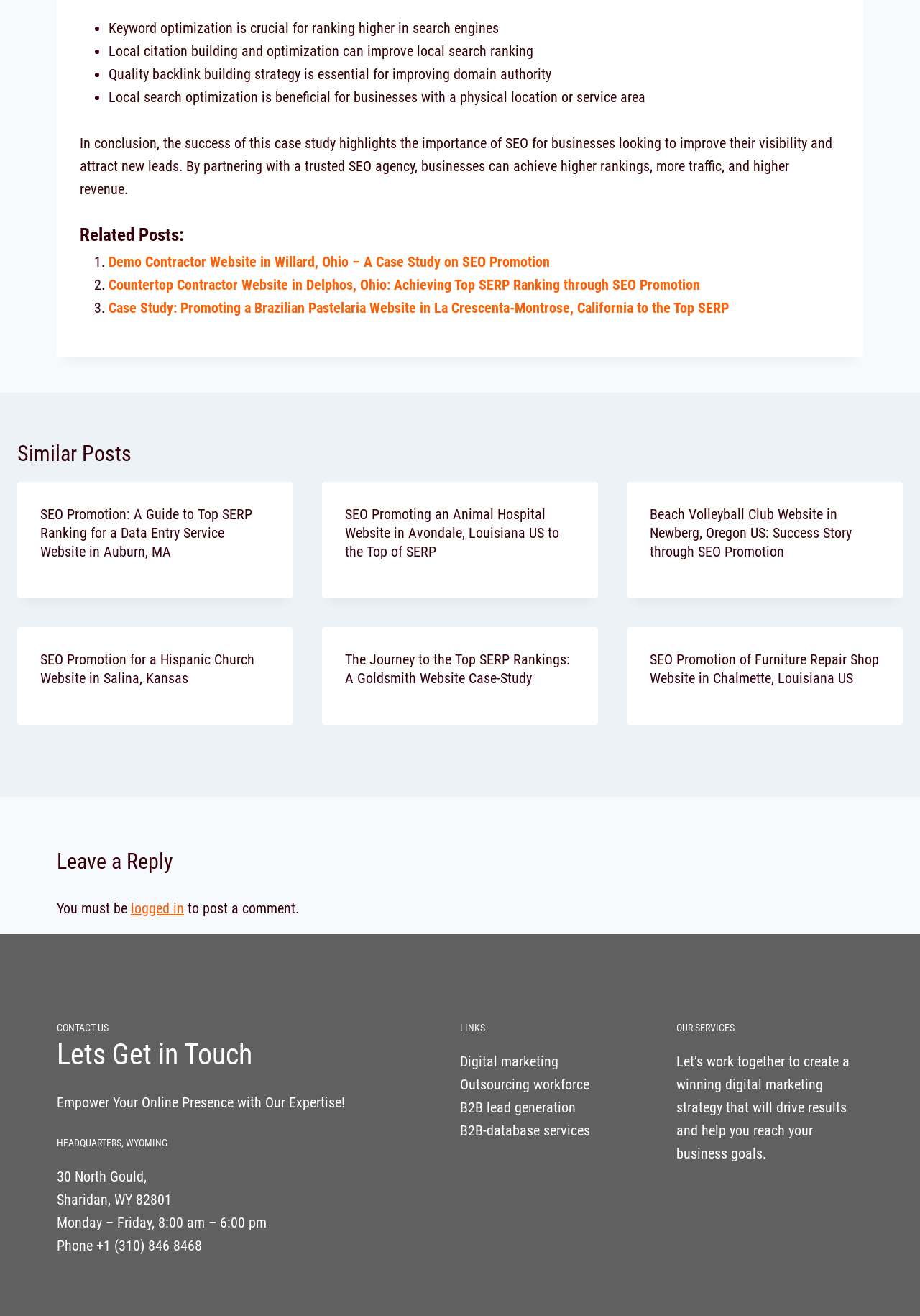What is the purpose of the 'CONTACT US' section?
Please give a well-detailed answer to the question.

The 'CONTACT US' section provides contact information, including an address, phone number, and office hours, which suggests that its purpose is to allow users to get in touch with the company.